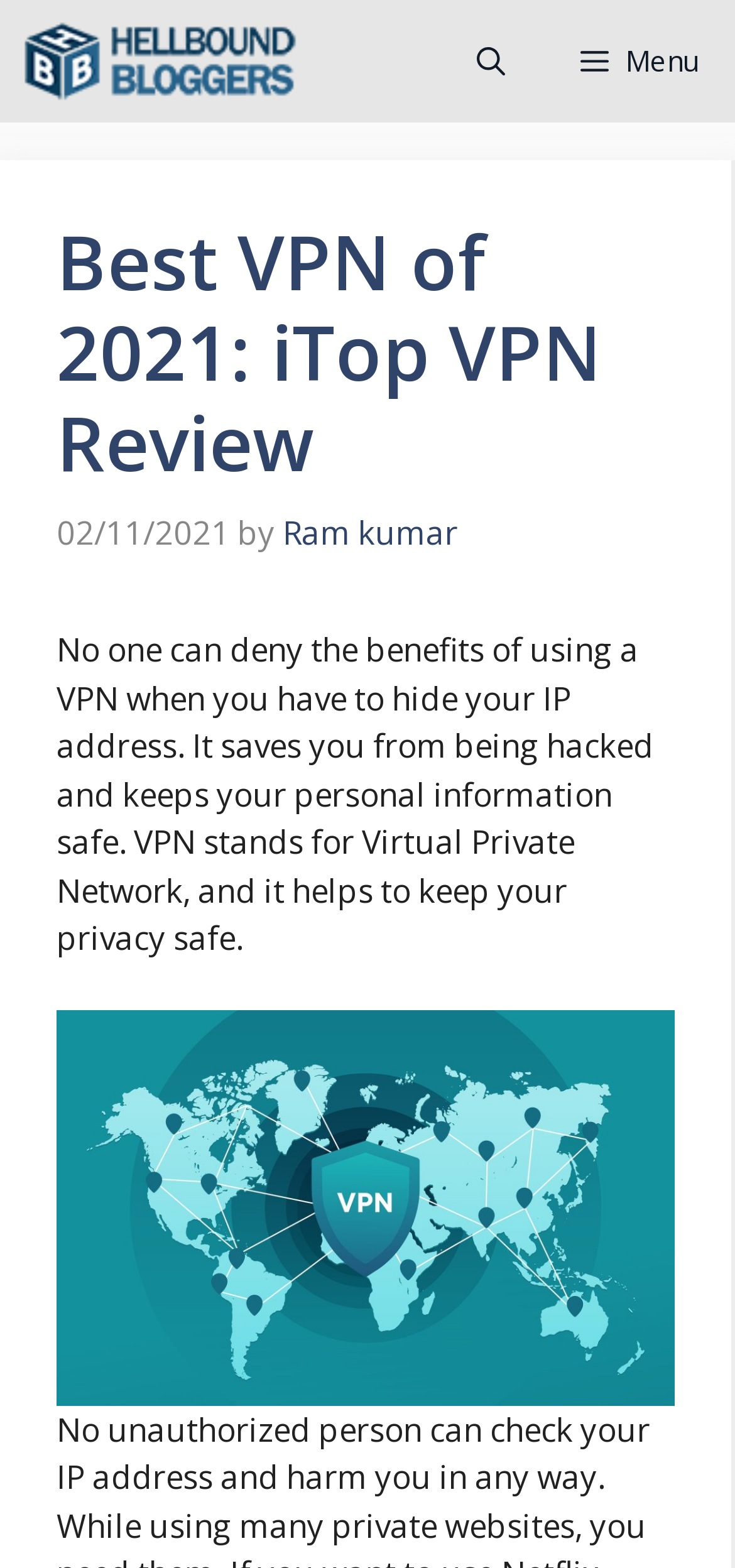What is the date of the current article?
Answer the question with detailed information derived from the image.

I found the date of the current article by looking at the time element, which contains the text '02/11/2021'. This text is in the format of a date, indicating that it is the date of the current article.